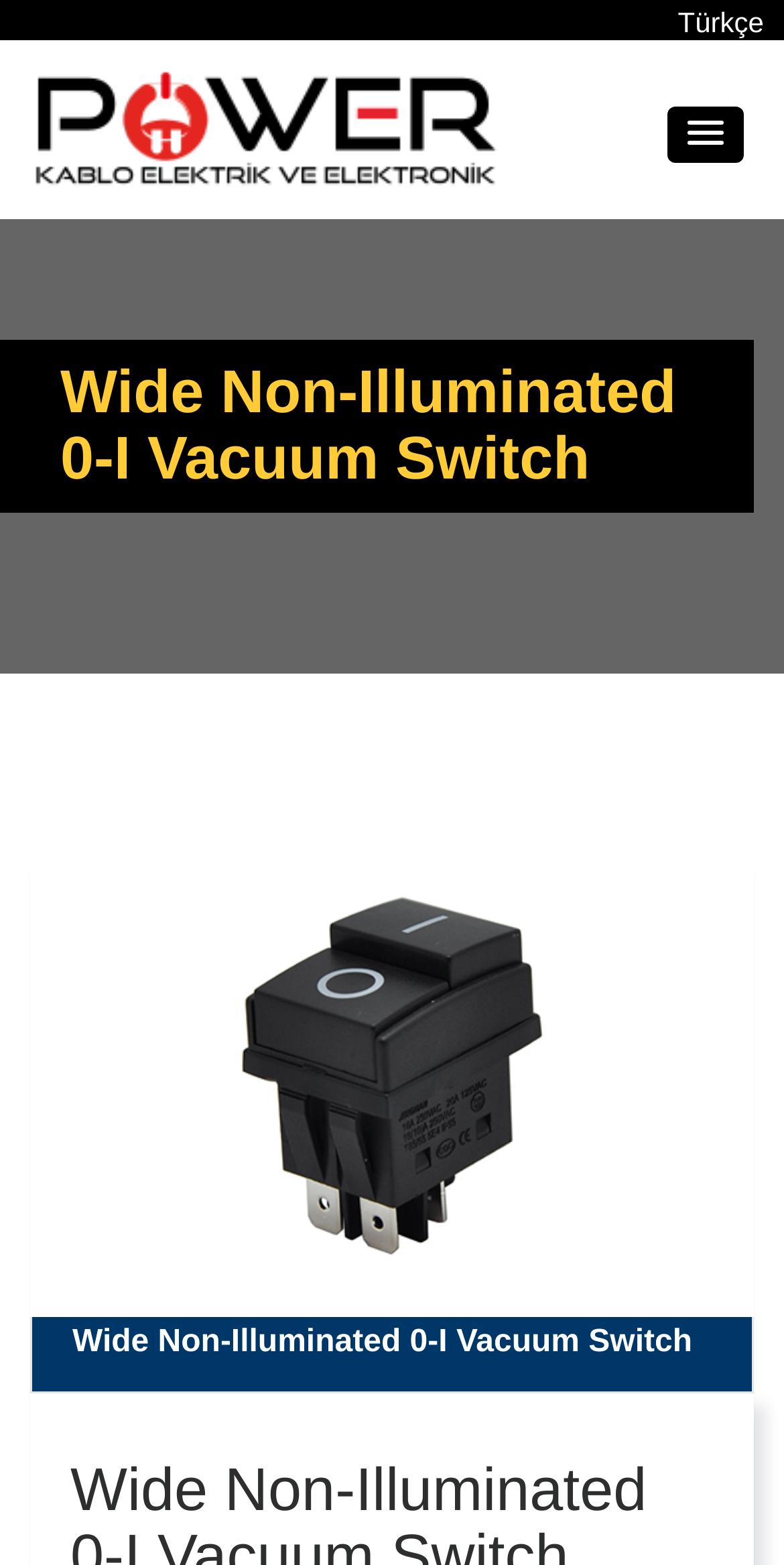What is the purpose of the image on the webpage?
Use the information from the image to give a detailed answer to the question.

I found an image on the webpage, but there is no clear indication of its purpose. It might be a logo or a decorative element, but without more context, it's difficult to determine its purpose.